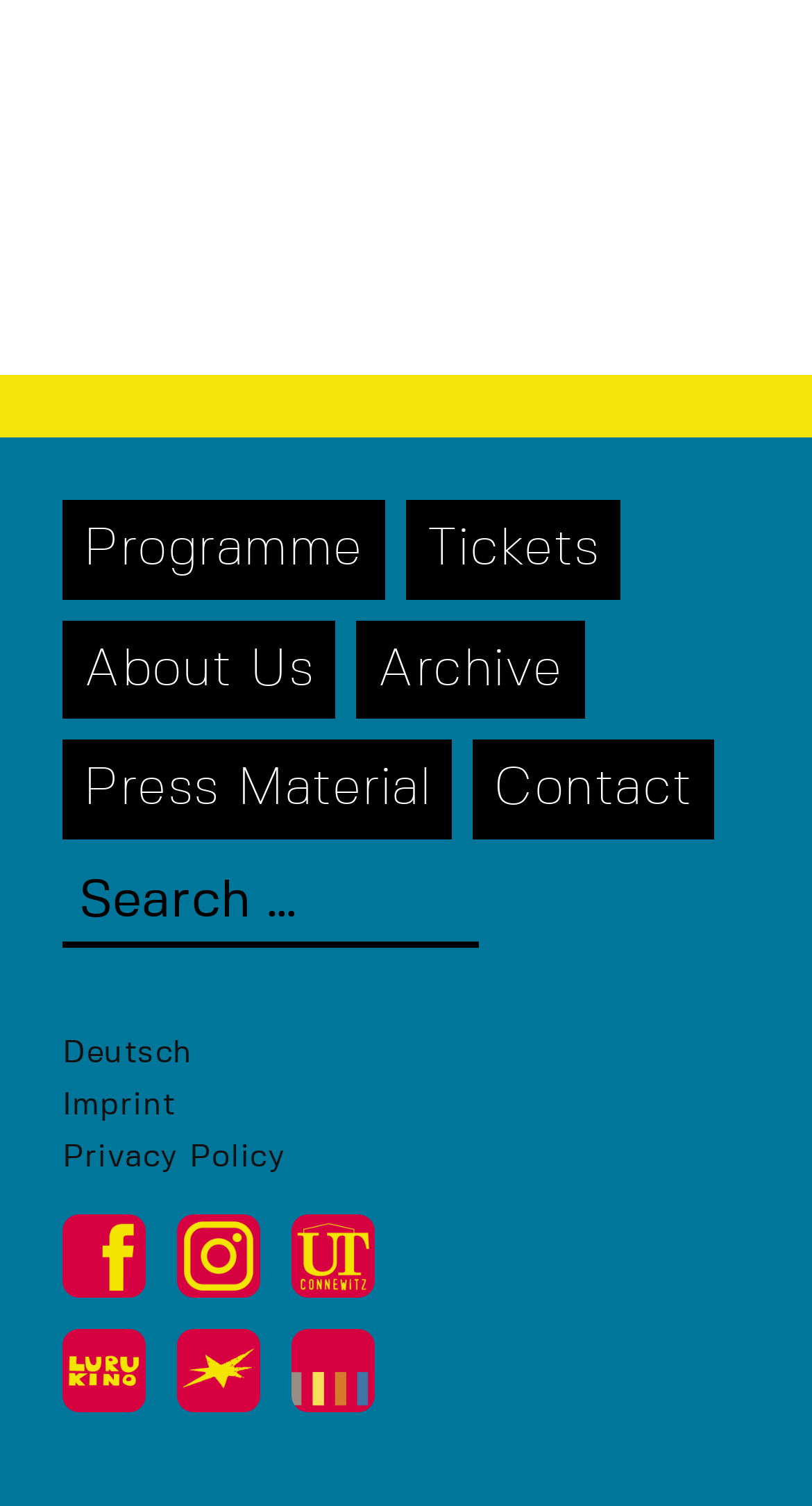Specify the bounding box coordinates (top-left x, top-left y, bottom-right x, bottom-right y) of the UI element in the screenshot that matches this description: alt="Commercial-Kentucky-Site-Icon in while horizontal"

None